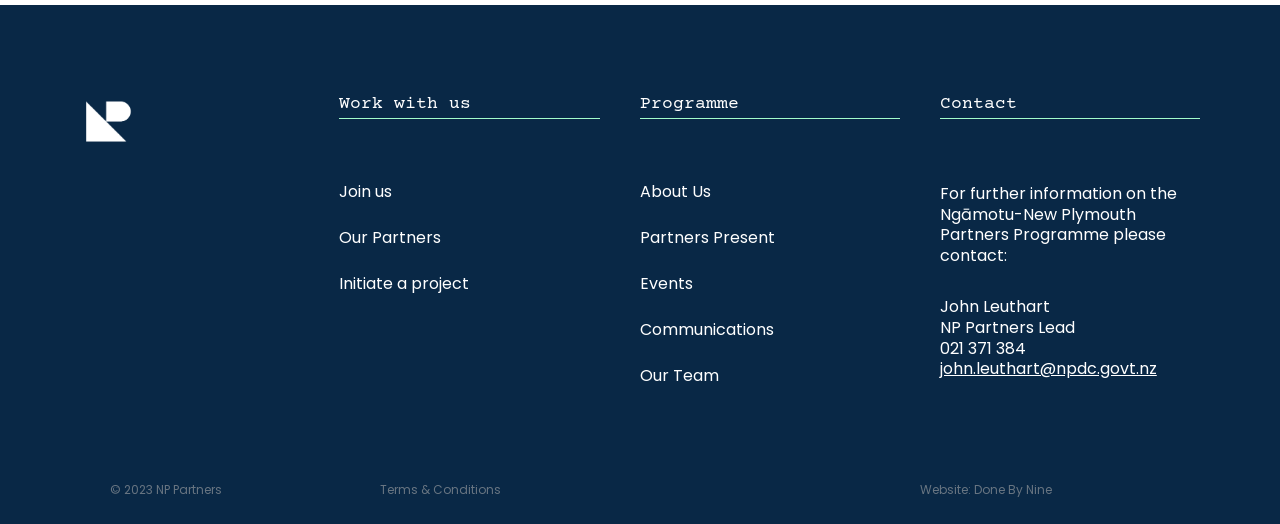Extract the bounding box coordinates of the UI element described: "Terms & Conditions". Provide the coordinates in the format [left, top, right, bottom] with values ranging from 0 to 1.

[0.297, 0.918, 0.391, 0.95]